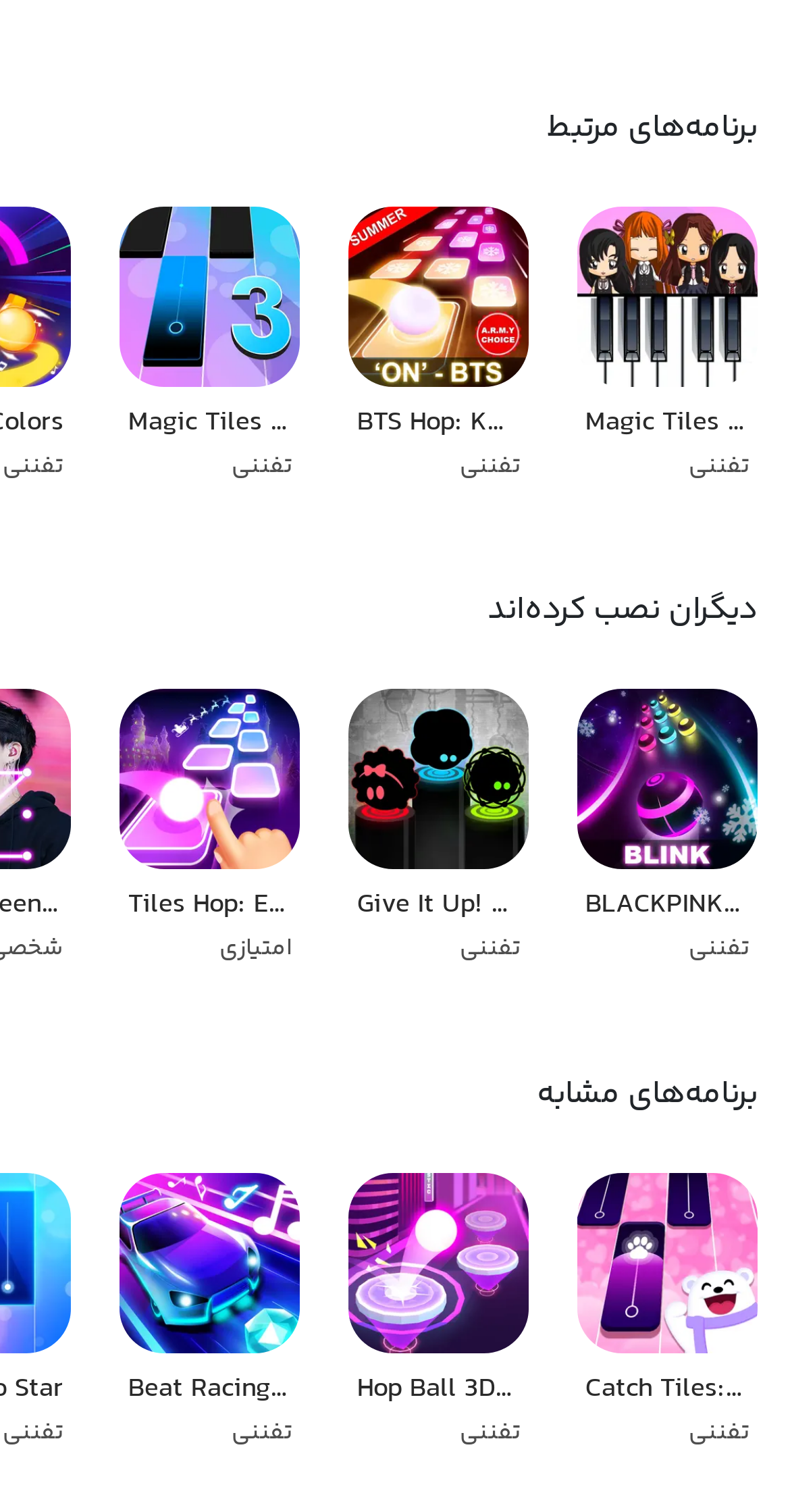Please provide the bounding box coordinates for the element that needs to be clicked to perform the instruction: "Explore Magic Tiles 3 – مجیک تایل ۳ game". The coordinates must consist of four float numbers between 0 and 1, formatted as [left, top, right, bottom].

[0.132, 0.125, 0.401, 0.342]